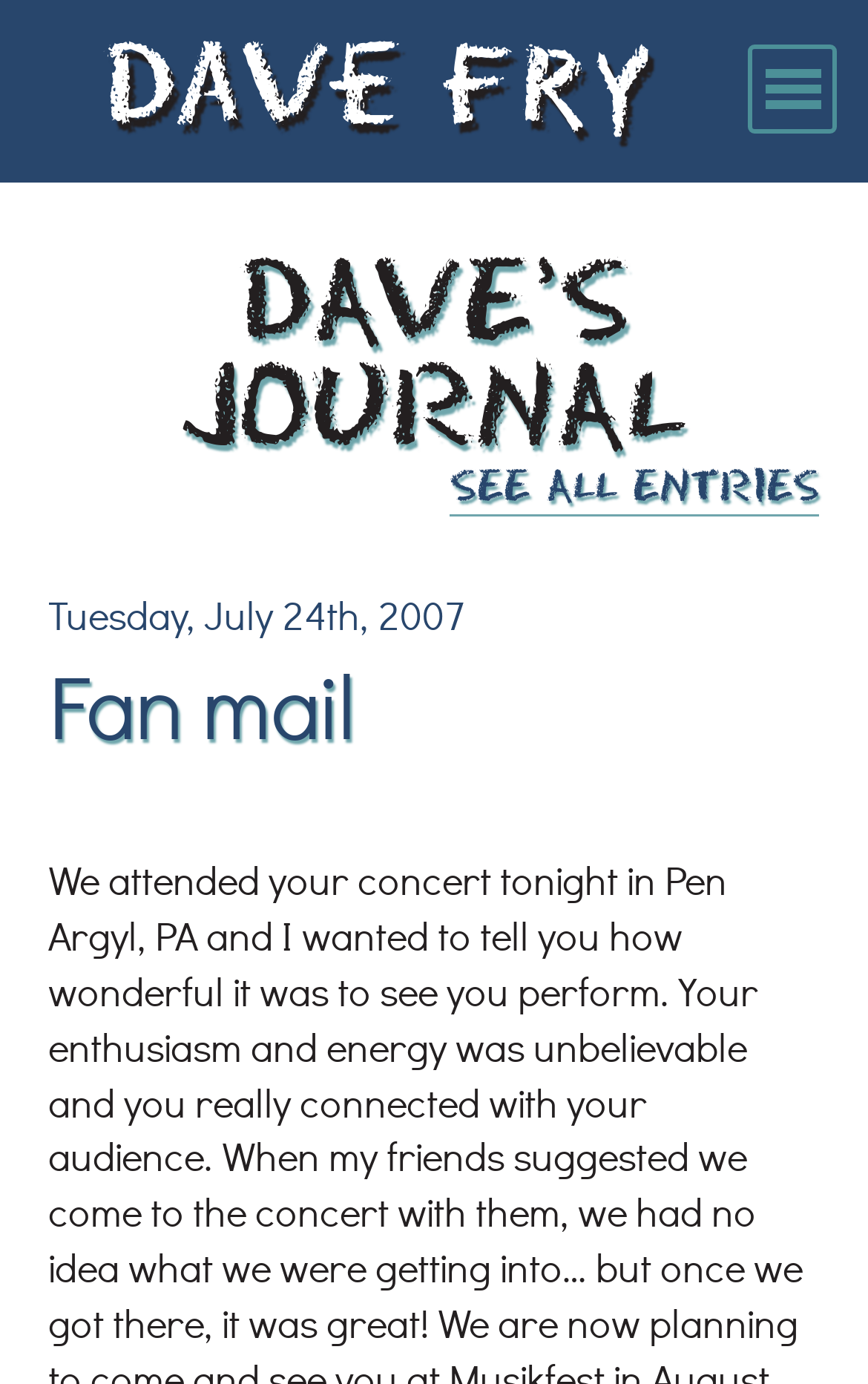Identify the bounding box coordinates of the region I need to click to complete this instruction: "read Dave's journal".

[0.056, 0.178, 0.944, 0.33]